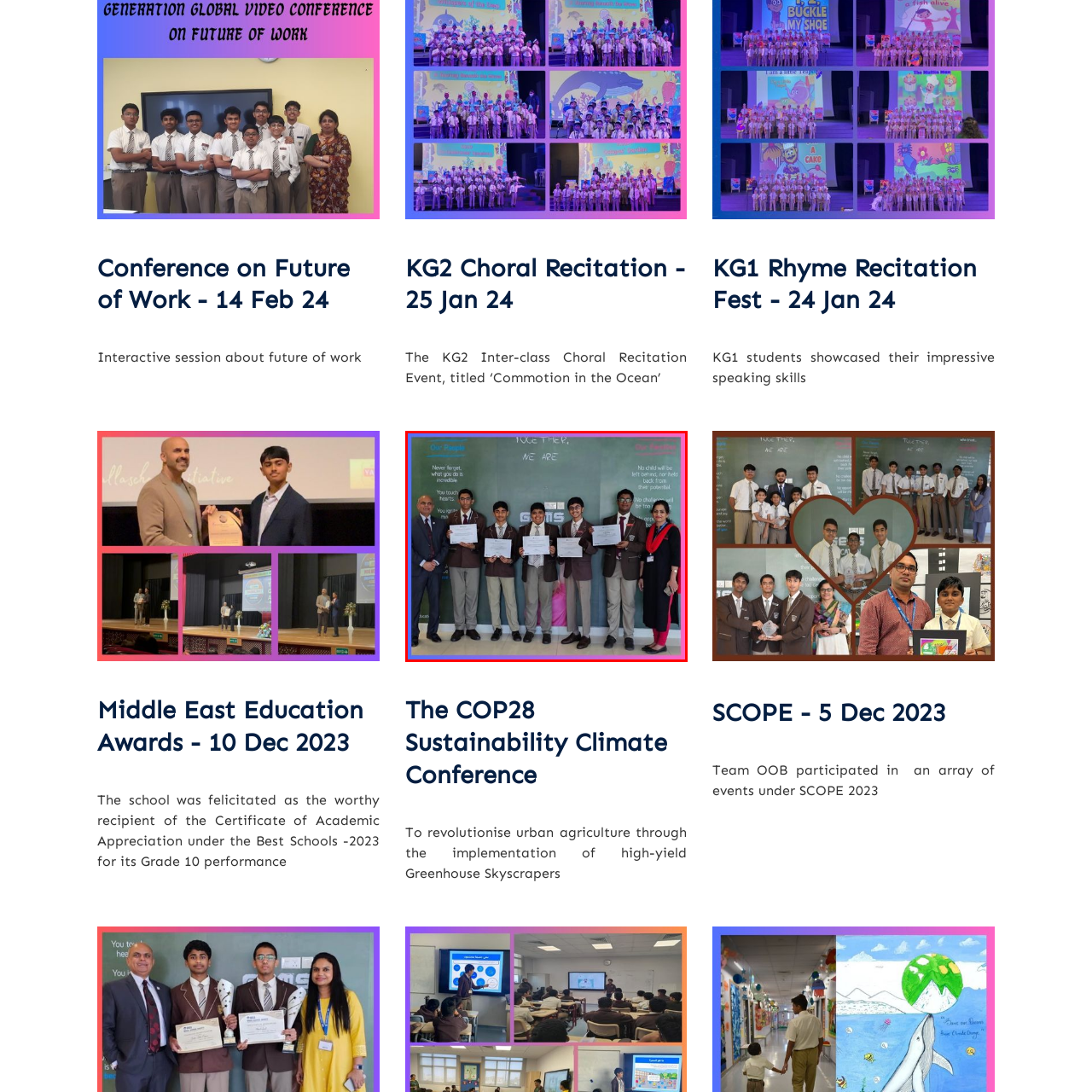Observe the image within the red bounding box carefully and provide an extensive answer to the following question using the visual cues: What is written on the green chalkboard?

The green chalkboard in the background features motivational phrases and educational values, including the affirmations 'Our People' and 'Our Families', emphasizing the nurturing environment of the institution.